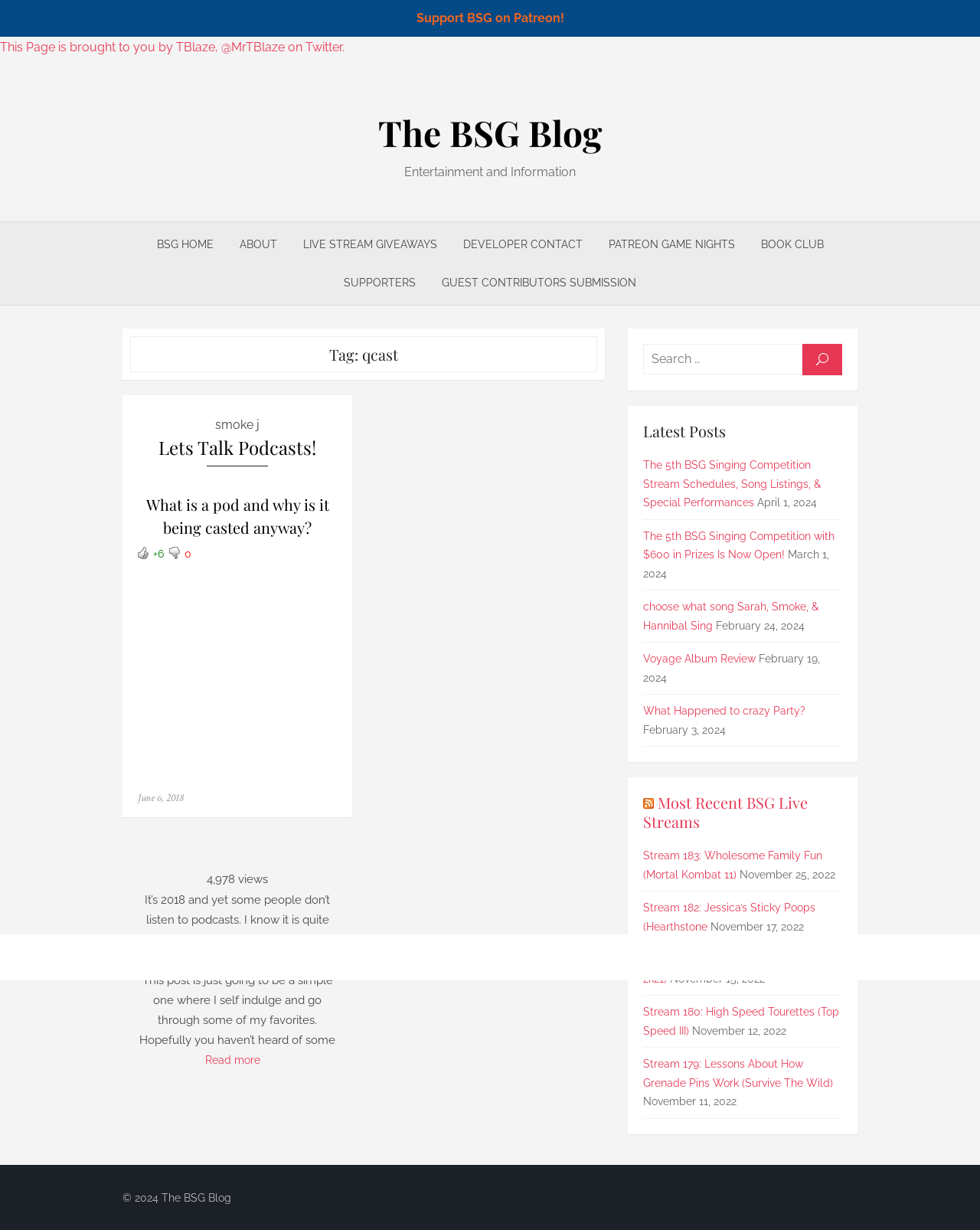How many latest posts are listed?
Kindly give a detailed and elaborate answer to the question.

The webpage lists the latest posts under the heading 'Latest Posts', and there are 5 posts listed, each with a title and a date.